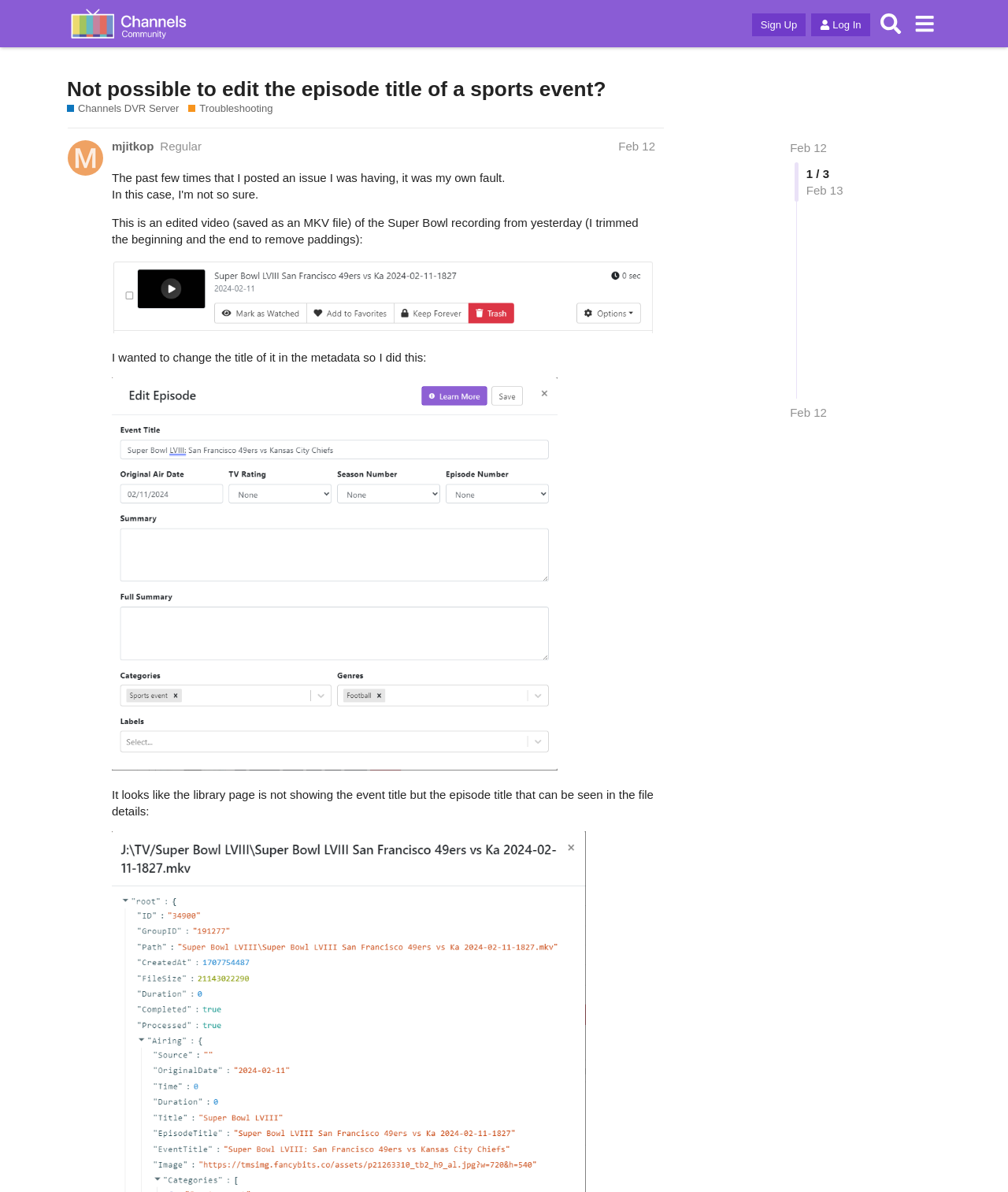Please locate the bounding box coordinates of the element that should be clicked to achieve the given instruction: "View the CONTACT information".

None